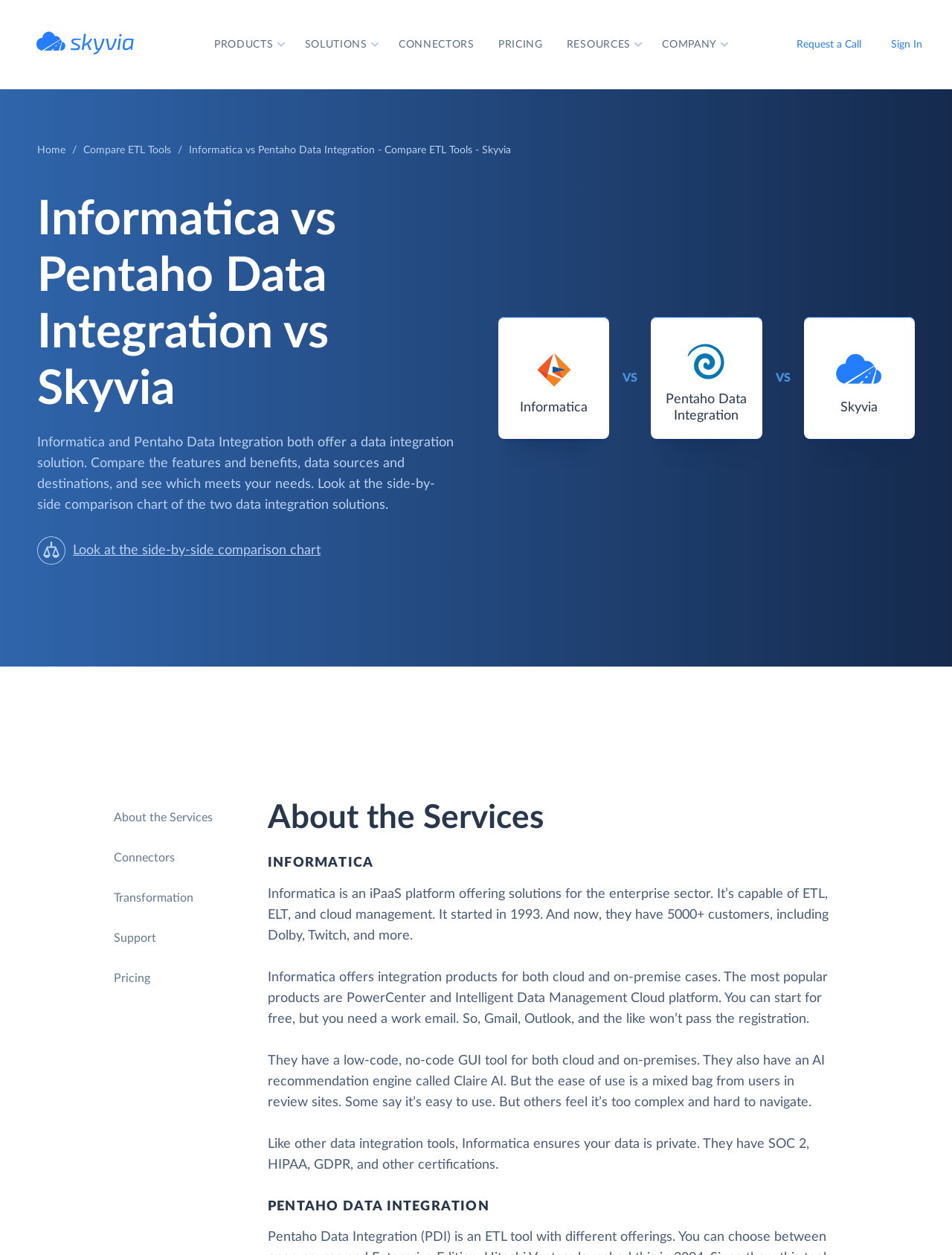Create a detailed description of the webpage's content and layout.

The webpage is a comparison of ETL (Extract, Transform, Load) tools, specifically Informatica, Pentaho Data Integration, and Skyvia. At the top, there is a navigation menu with links to "PRODUCTS", "SOLUTIONS", "RESOURCES", "COMPANY", and "CONNECTORS". On the right side of the navigation menu, there are links to "Request a Call", "Sign In", and "Home".

Below the navigation menu, there is a heading that reads "Informatica vs Pentaho Data Integration vs Skyvia". This is followed by a brief introduction to the comparison, which explains that Informatica and Pentaho Data Integration both offer data integration solutions and invites the reader to compare their features and benefits.

To the right of the introduction, there is a side-by-side comparison chart of the two data integration solutions. Above the chart, there is a link to "Look at the side-by-side comparison chart". The chart is divided into three columns, each representing one of the ETL tools being compared. The columns are labeled "Informatica", "VS", and "Pentaho Data Integration", with "Skyvia" added to the right of the "VS" column.

Below the comparison chart, there are sections dedicated to each of the ETL tools. The sections are headed by the name of the tool and provide detailed information about its features, benefits, and certifications. The text is accompanied by images and links to additional resources, such as "About the Services", "Connectors", "Transformation", "Support", and "Pricing".

The webpage provides a comprehensive comparison of the three ETL tools, allowing readers to make an informed decision about which one best suits their needs.